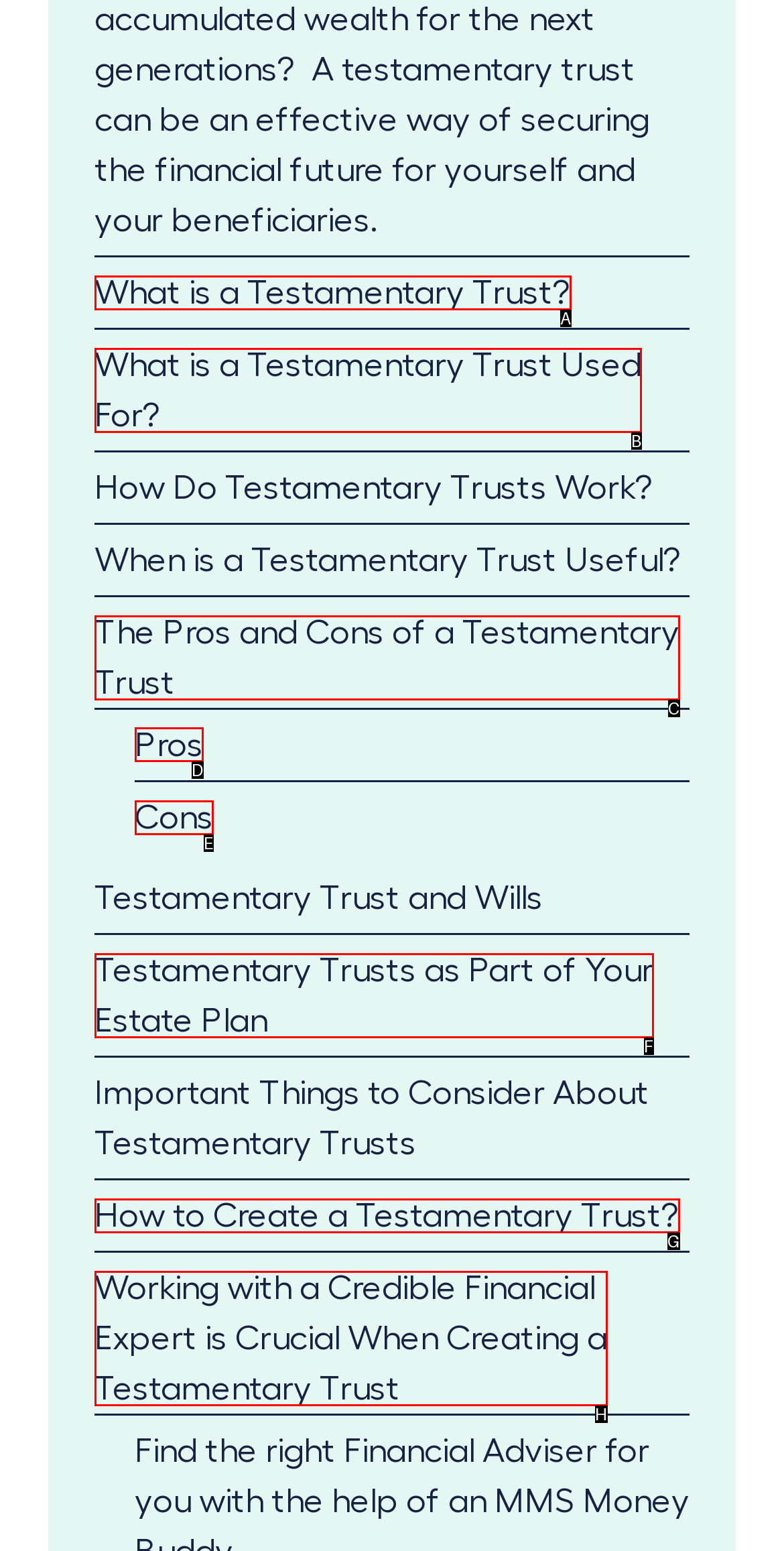To perform the task "Explore the pros of a Testamentary Trust", which UI element's letter should you select? Provide the letter directly.

D